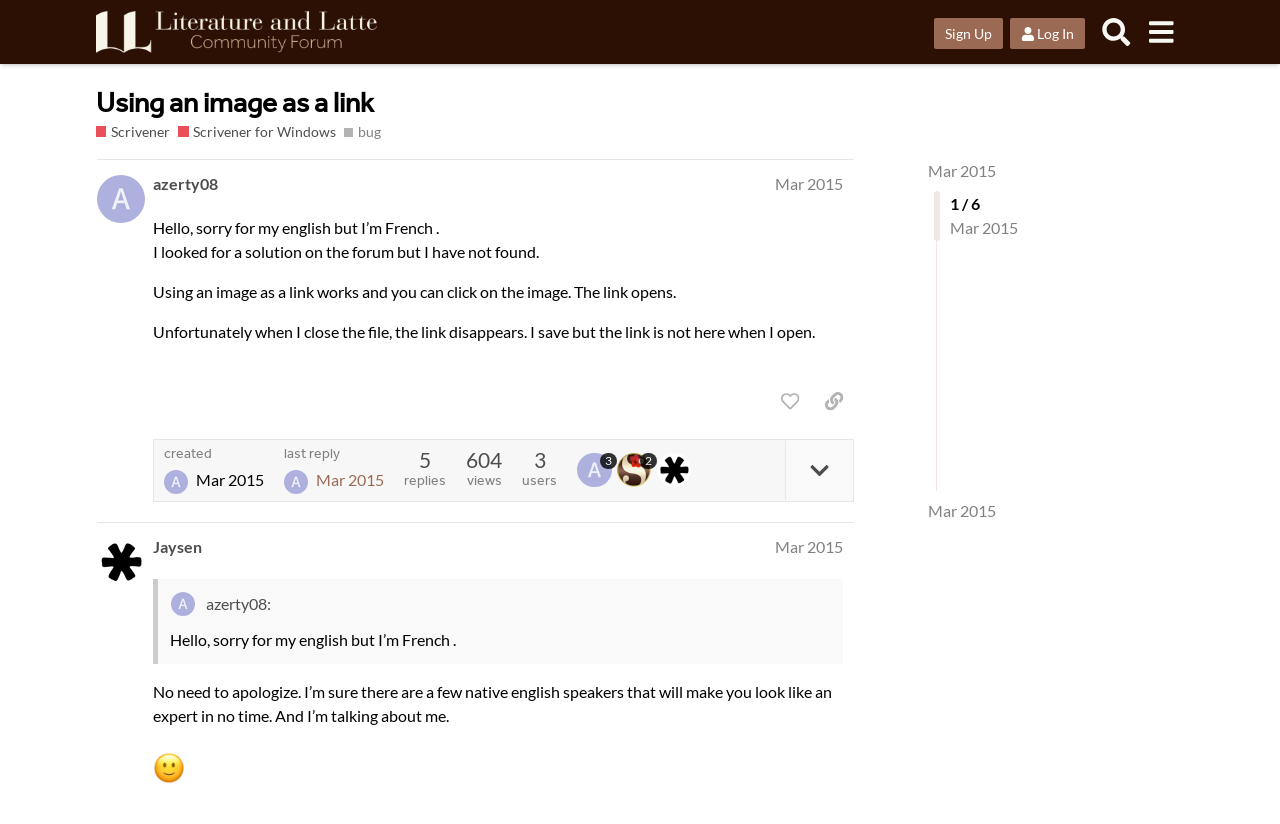Given the element description "last reply Mar 2015" in the screenshot, predict the bounding box coordinates of that UI element.

[0.222, 0.543, 0.3, 0.599]